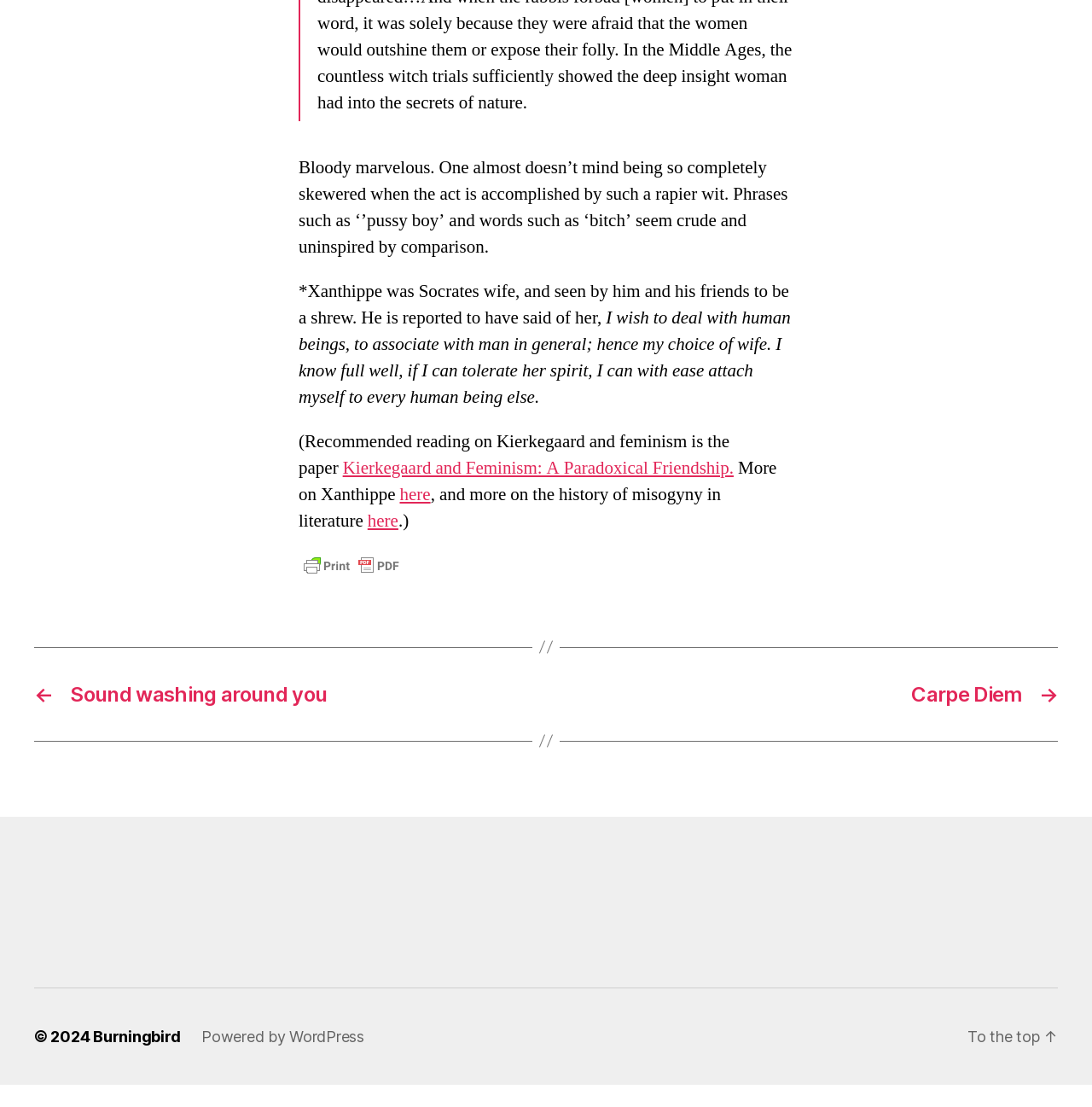Pinpoint the bounding box coordinates of the area that should be clicked to complete the following instruction: "Go to the top of the page". The coordinates must be given as four float numbers between 0 and 1, i.e., [left, top, right, bottom].

[0.886, 0.949, 0.969, 0.965]